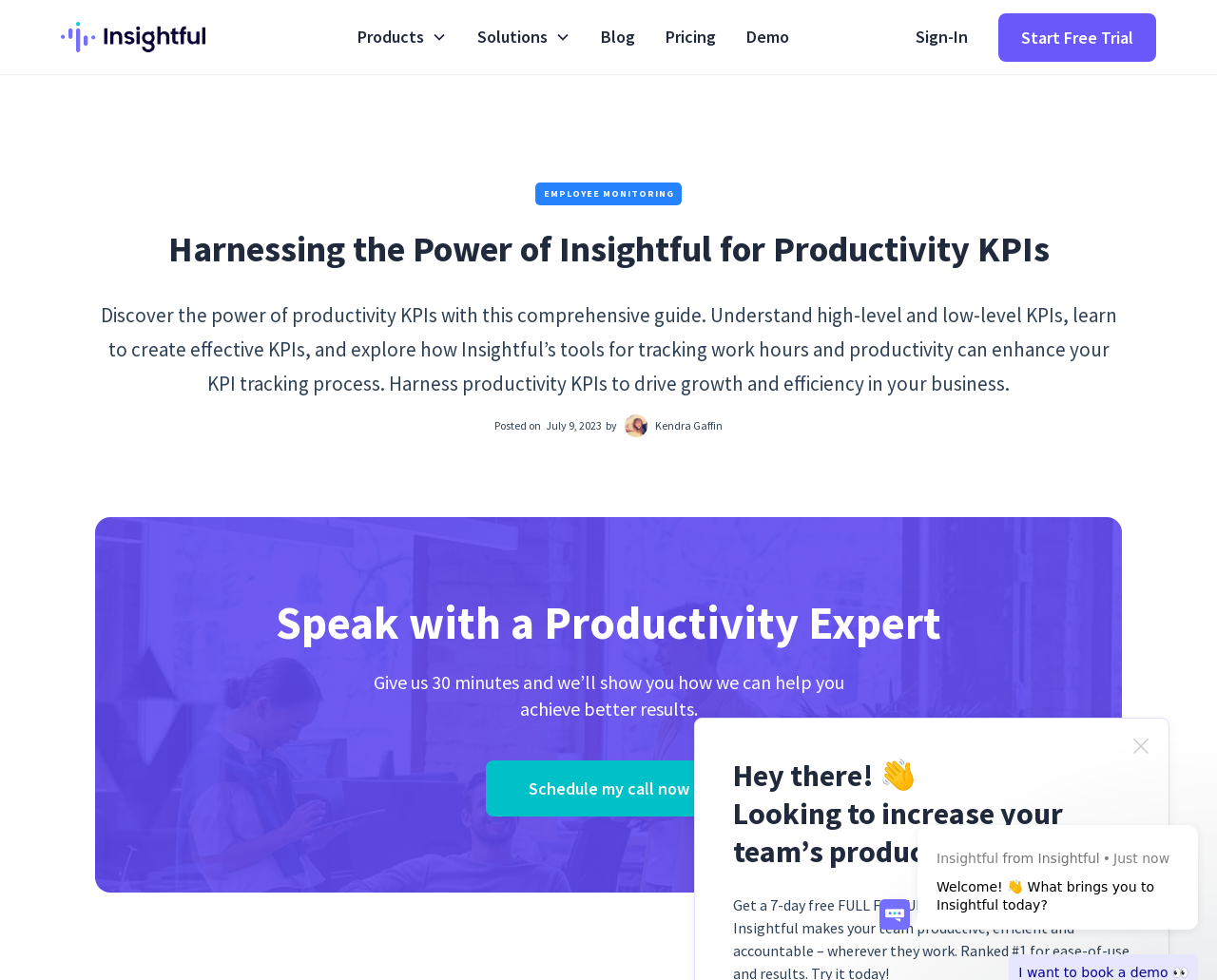Please identify the bounding box coordinates of the element that needs to be clicked to execute the following command: "view products". Provide the bounding box using four float numbers between 0 and 1, formatted as [left, top, right, bottom].

[0.281, 0.0, 0.38, 0.076]